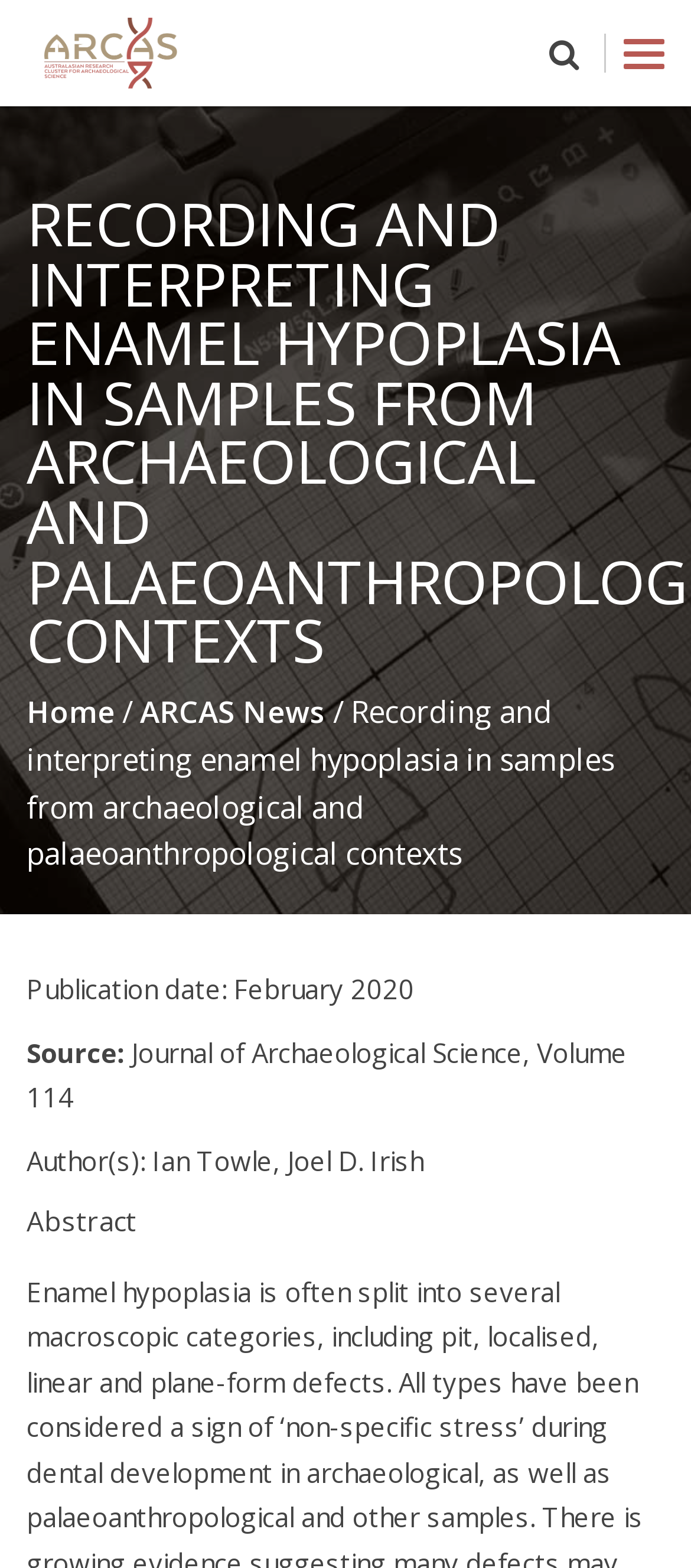Identify the bounding box coordinates for the UI element described as: "ARCAS News".

[0.203, 0.44, 0.472, 0.466]